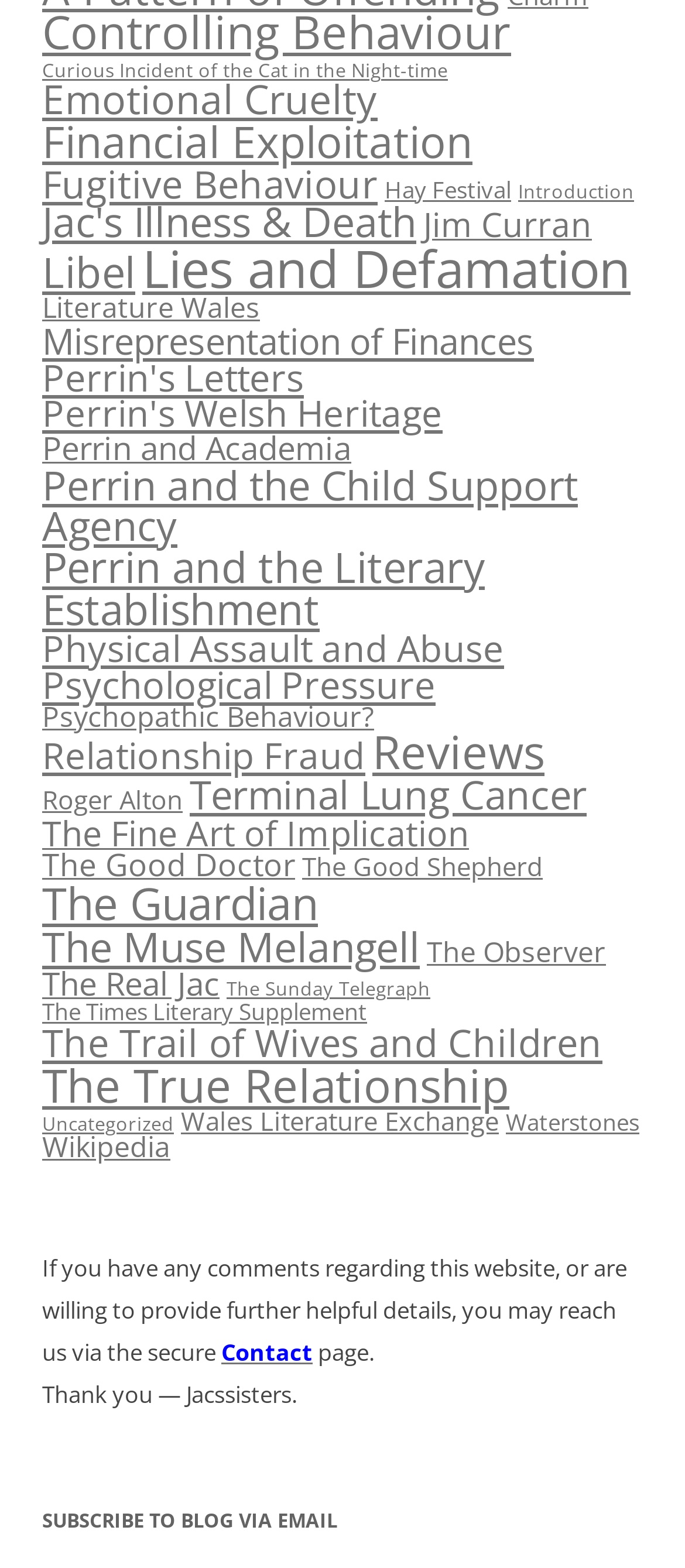Respond concisely with one word or phrase to the following query:
How many links are on this webpage?

482